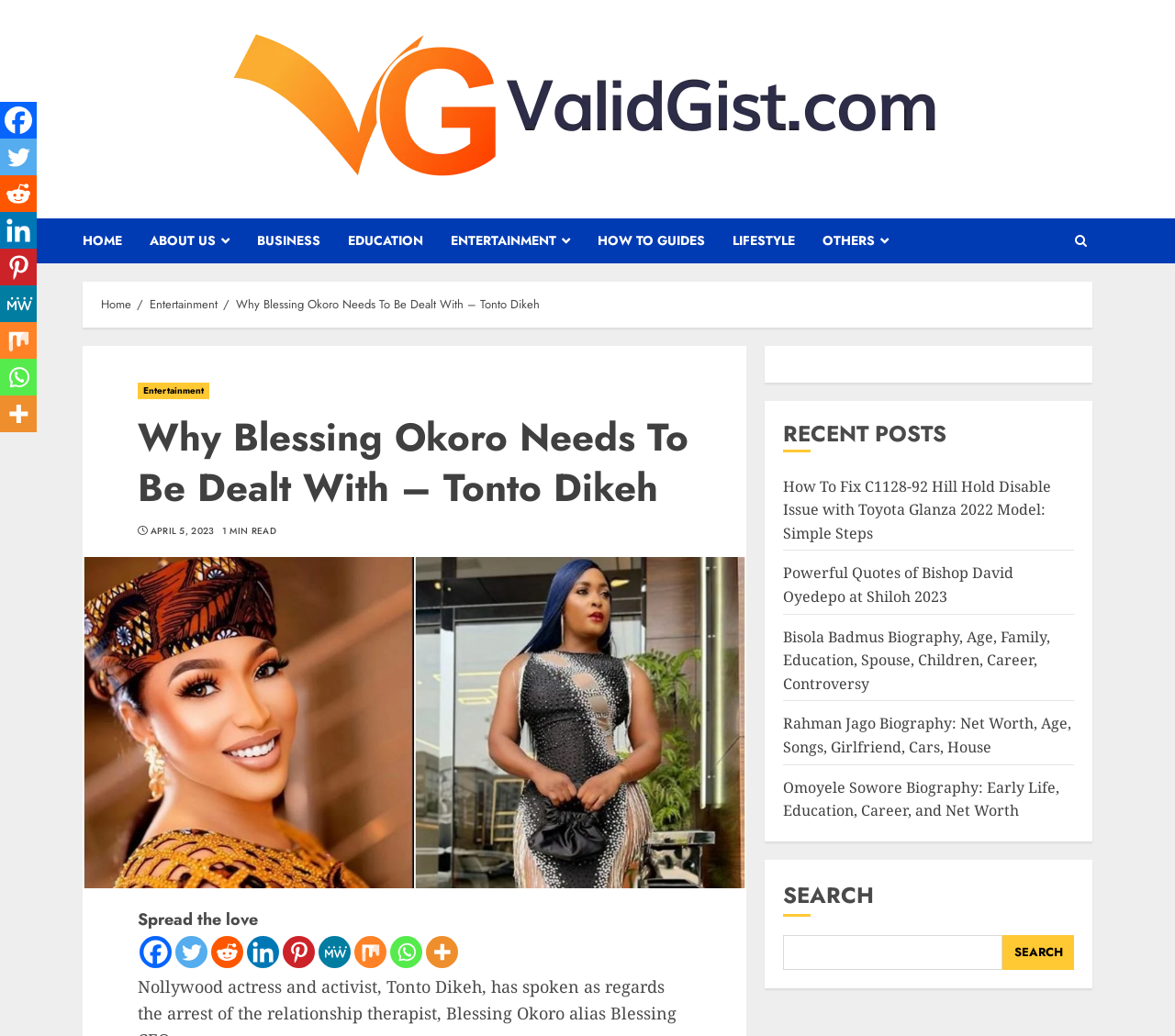Identify the bounding box coordinates of the region I need to click to complete this instruction: "Search for something".

[0.667, 0.847, 0.914, 0.936]